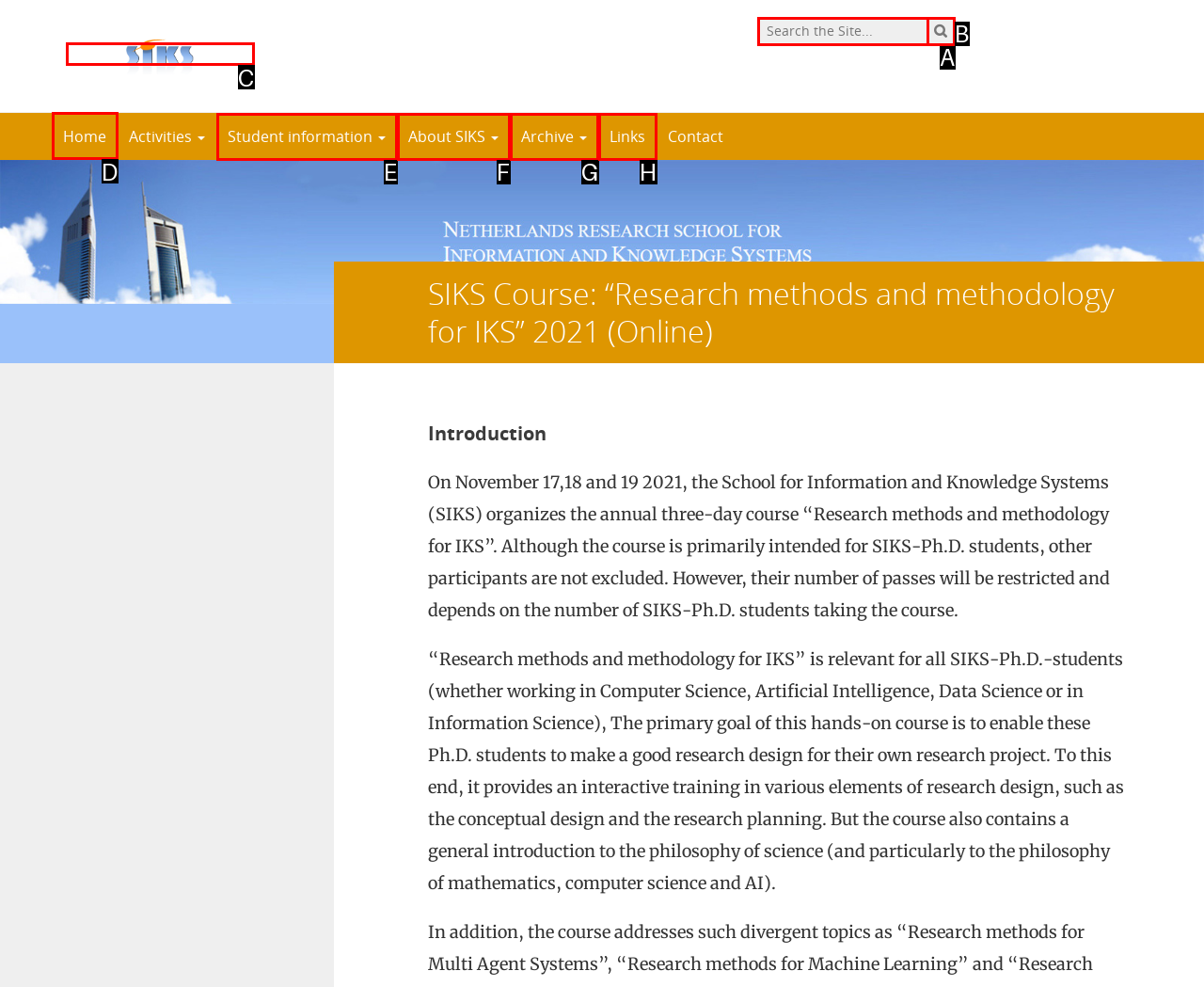Determine which letter corresponds to the UI element to click for this task: Select an option from the Product Options dropdown
Respond with the letter from the available options.

None